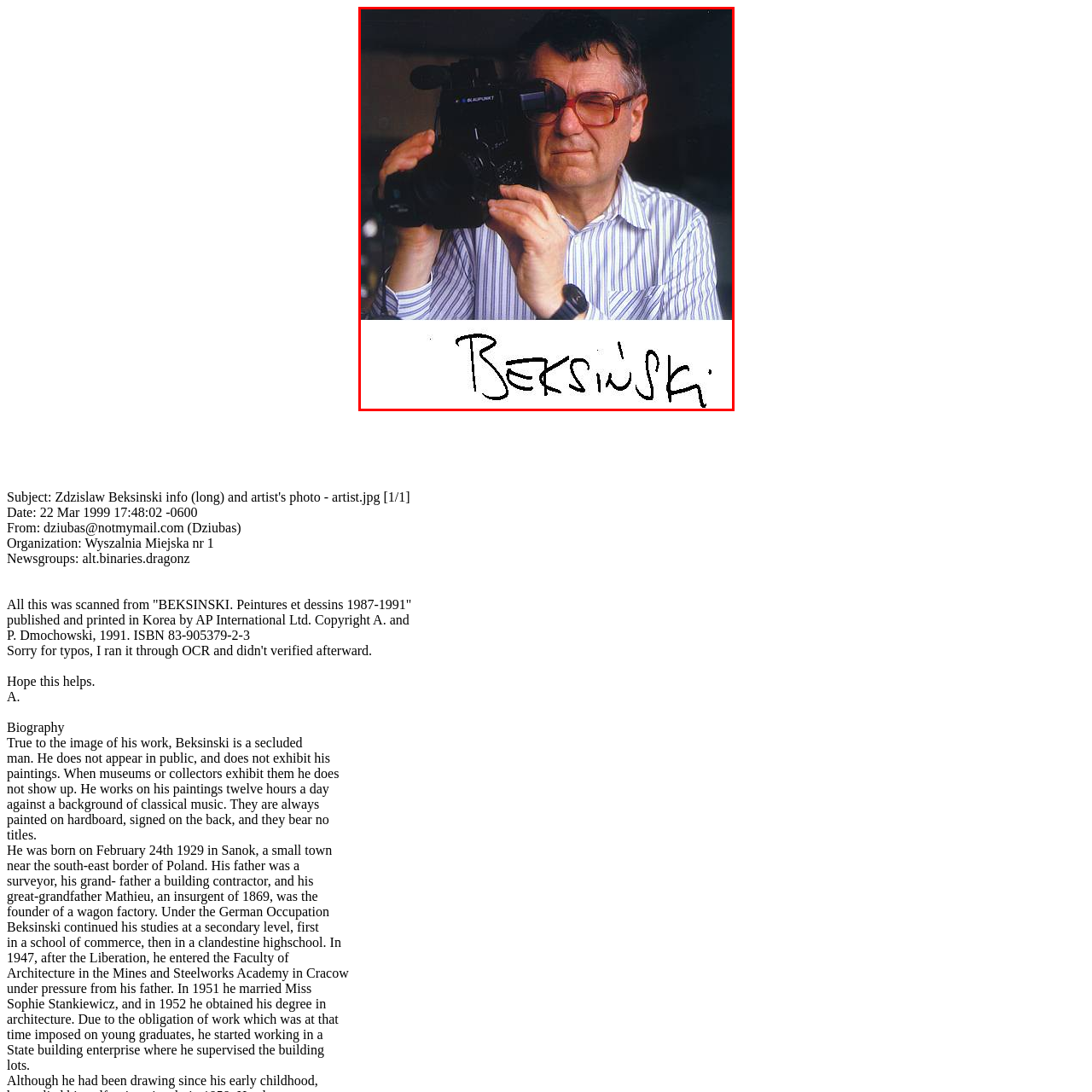What is the setting of the photograph?
Examine the image highlighted by the red bounding box and provide a thorough and detailed answer based on your observations.

The setting of the photograph appears to be intimate, suggesting a moment of introspection or artistic exploration, which is characteristic of Beksiński's enigmatic persona as a reclusive and dedicated artist.